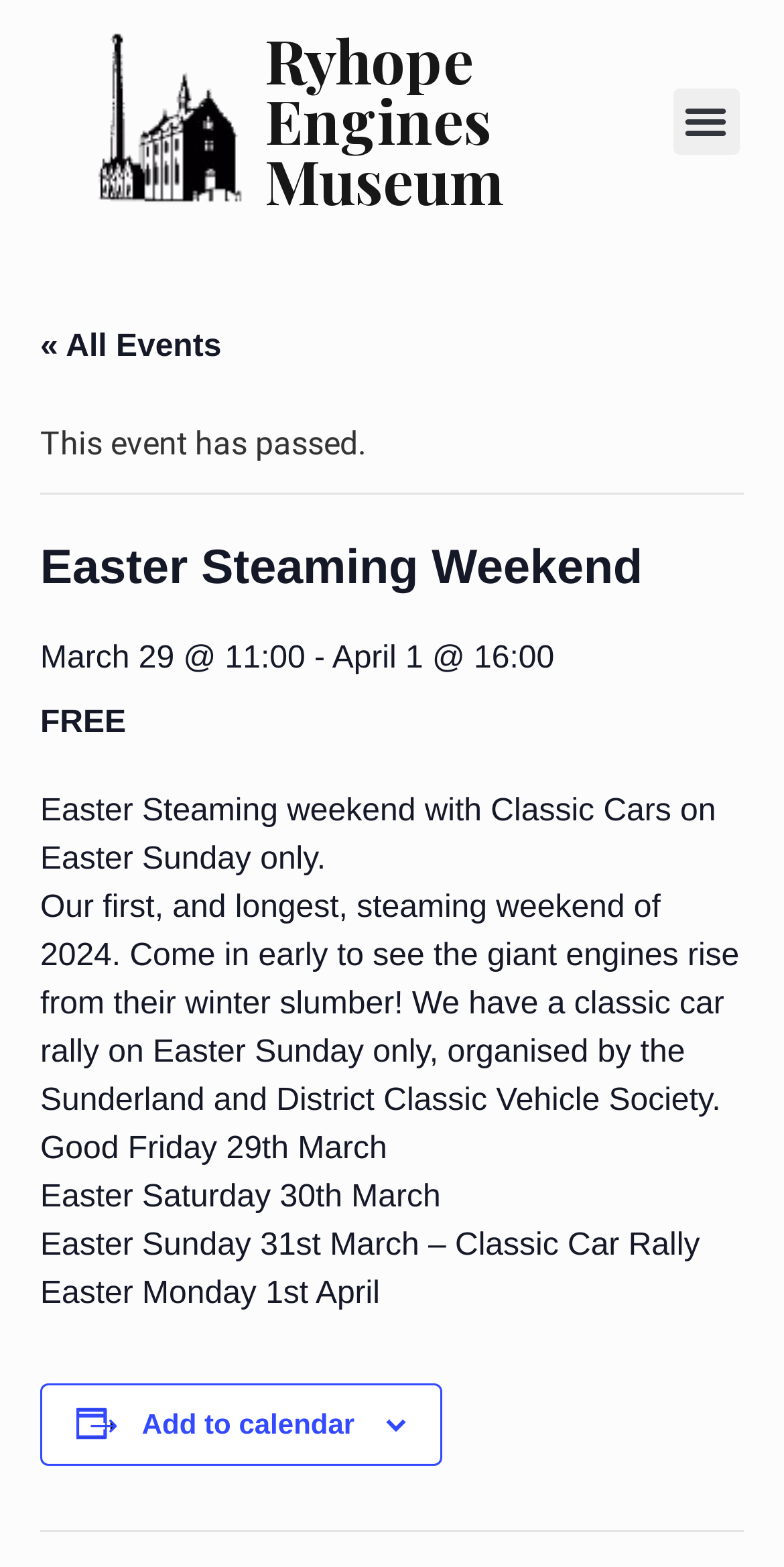Using the information in the image, give a comprehensive answer to the question: 
Is the event free?

The webpage contains a 'FREE' label, indicating that the event is free to attend.